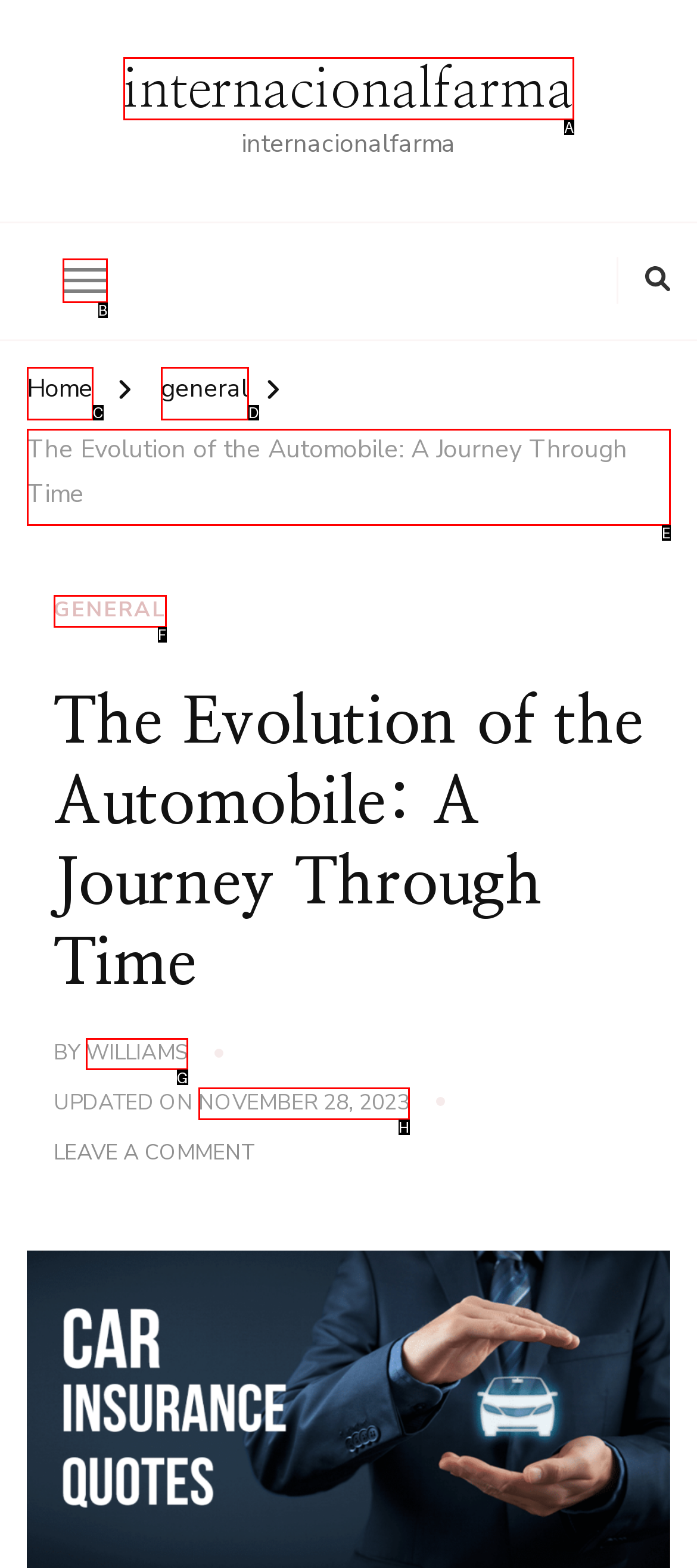Choose the letter that corresponds to the correct button to accomplish the task: expand the button on the left
Reply with the letter of the correct selection only.

B